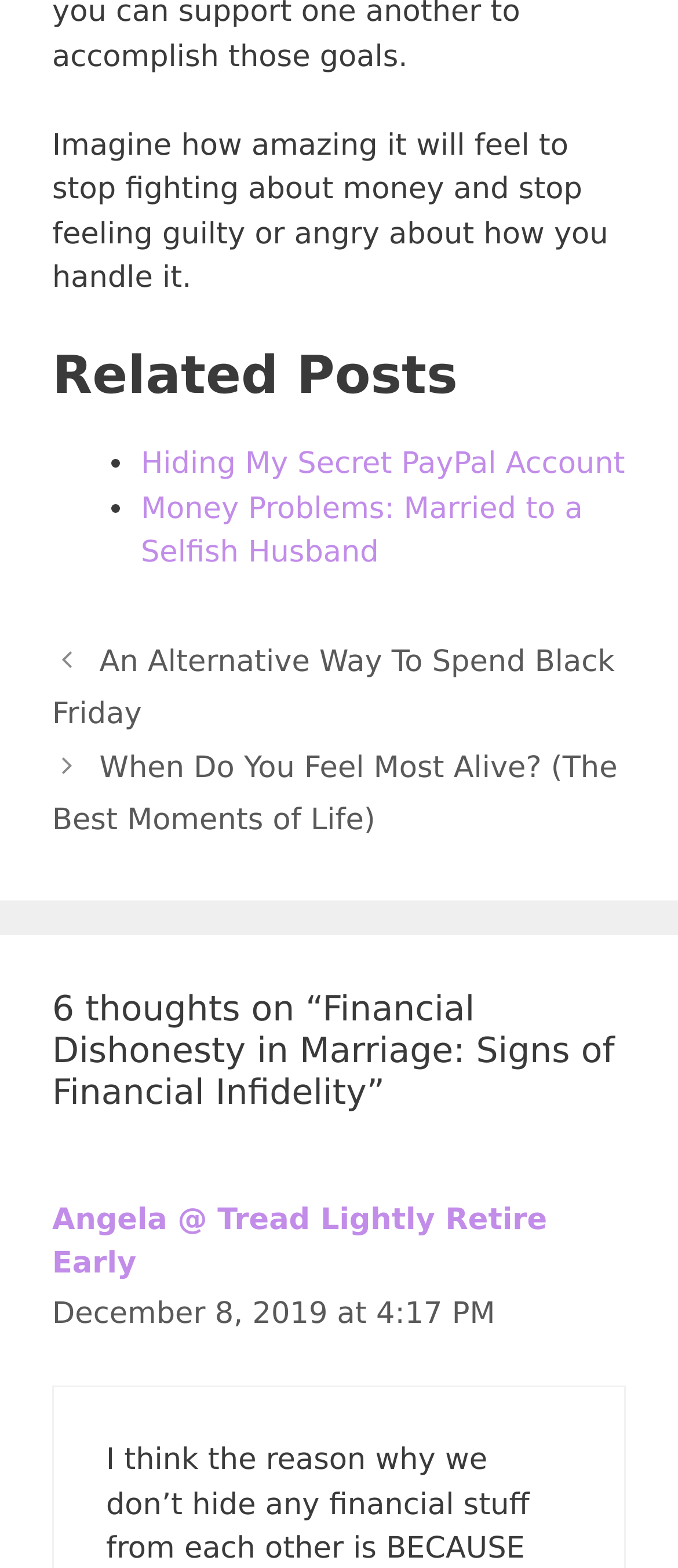What is the date of the comment?
Craft a detailed and extensive response to the question.

The date of the comment can be determined by looking at the link 'December 8, 2019 at 4:17 PM' which suggests that the comment was made on December 8, 2019.